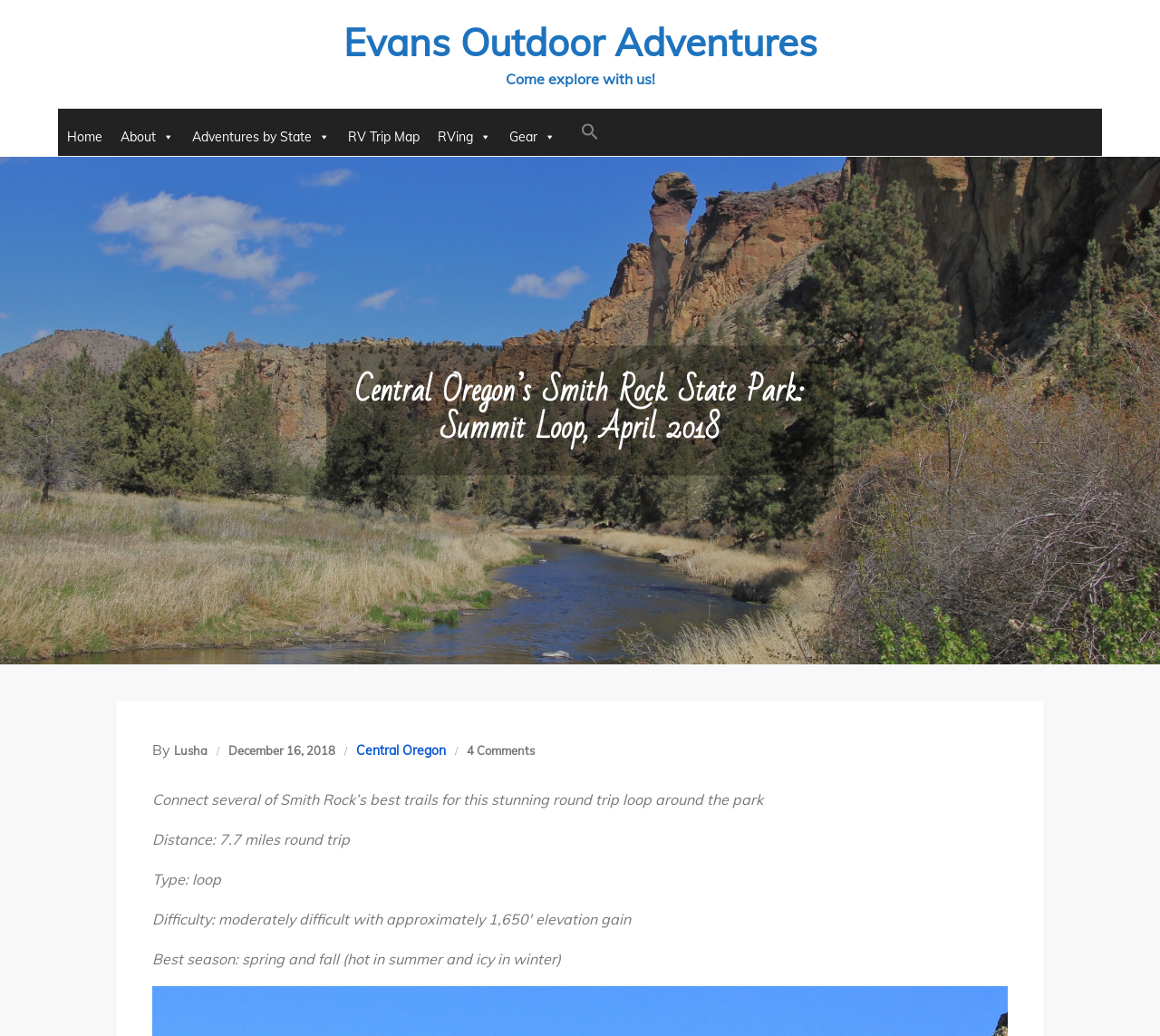How many comments are there on the post?
Please provide a comprehensive and detailed answer to the question.

I found the answer by looking at the link '4 Comments on Central Oregon’s Smith Rock State Park: Summit Loop, April 2018' which provides the number of comments on the post.